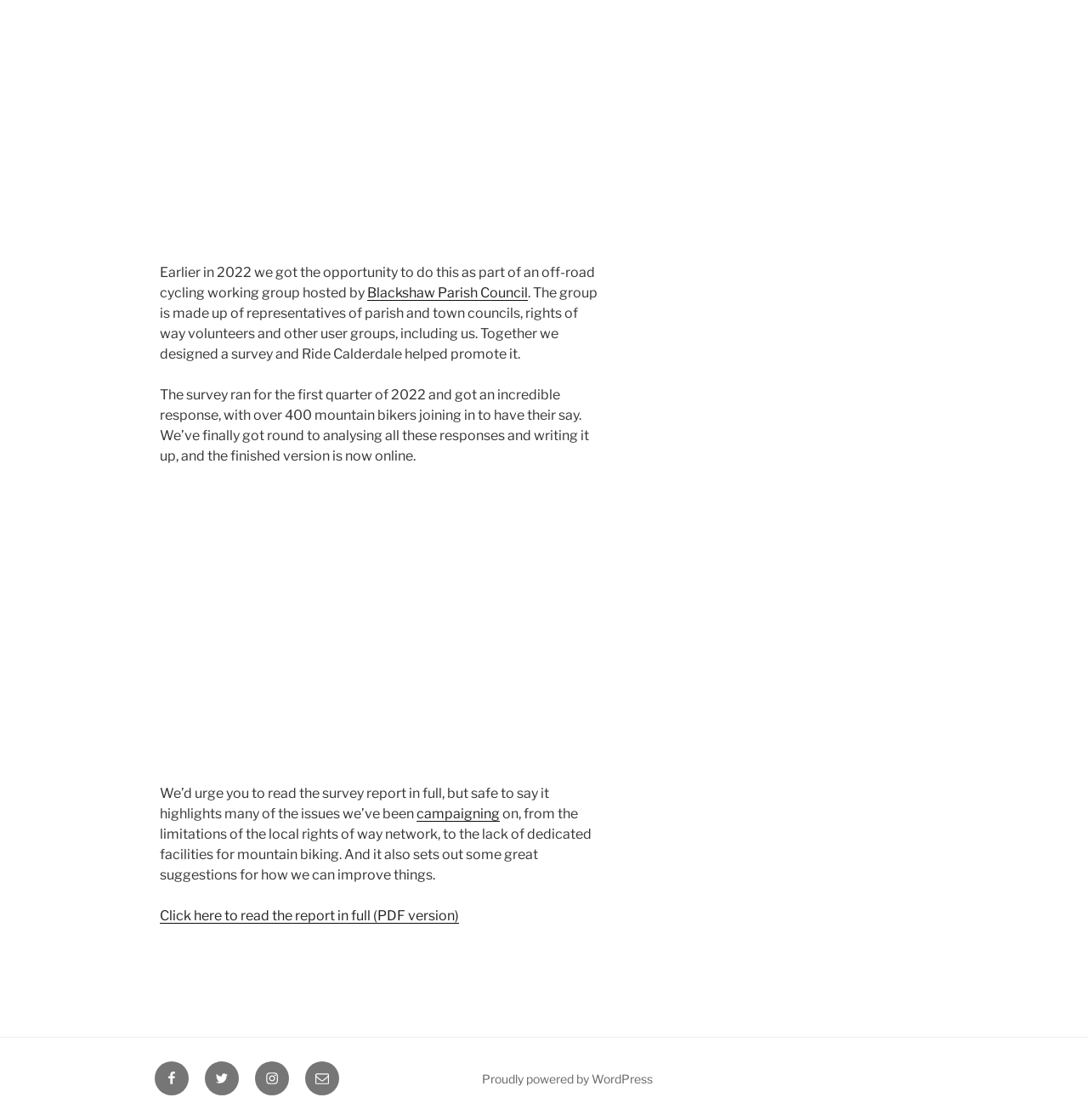Determine the bounding box coordinates for the area that should be clicked to carry out the following instruction: "Visit Facebook".

[0.142, 0.948, 0.173, 0.978]